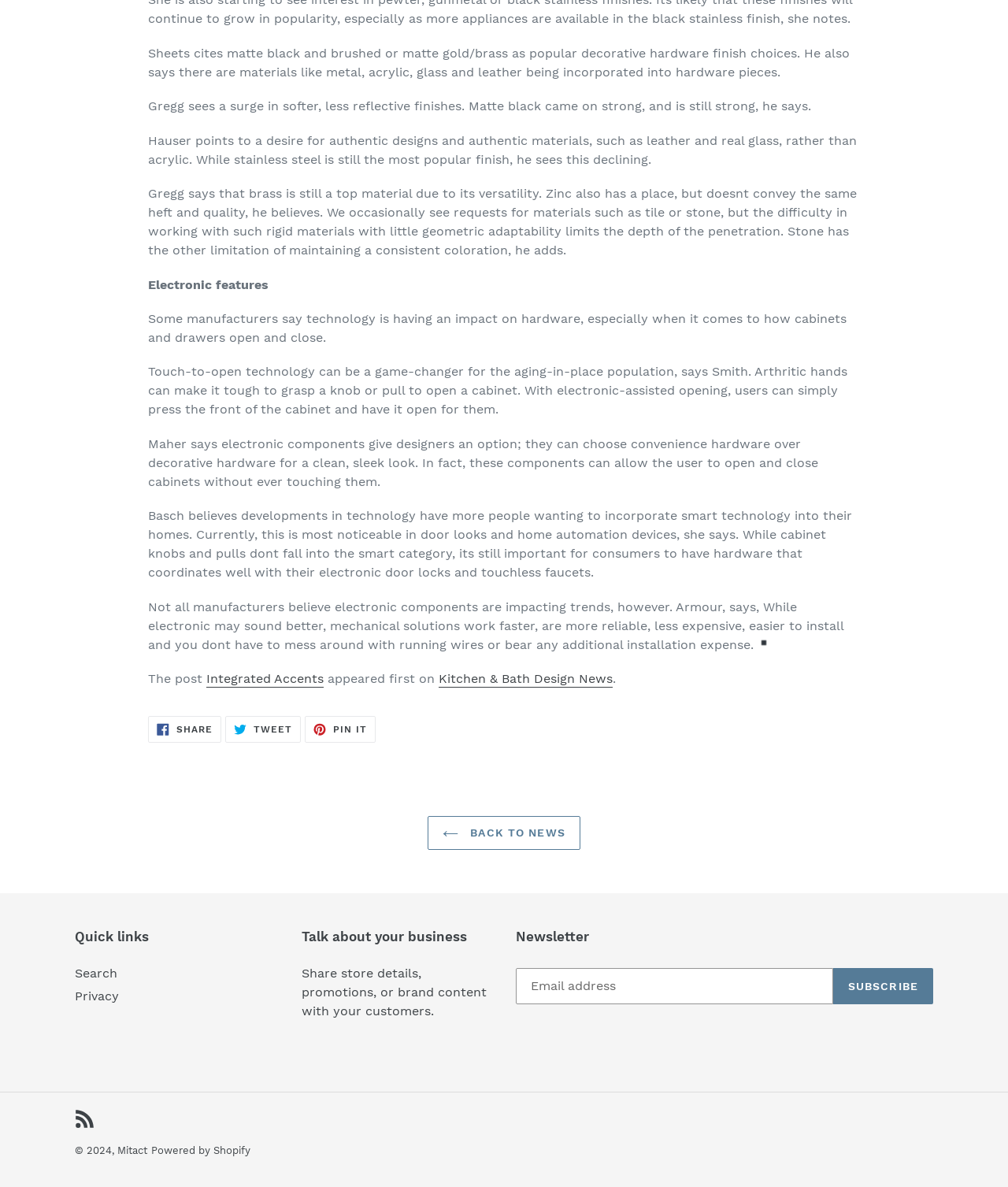Provide the bounding box coordinates for the area that should be clicked to complete the instruction: "Go back to news".

[0.424, 0.687, 0.576, 0.716]